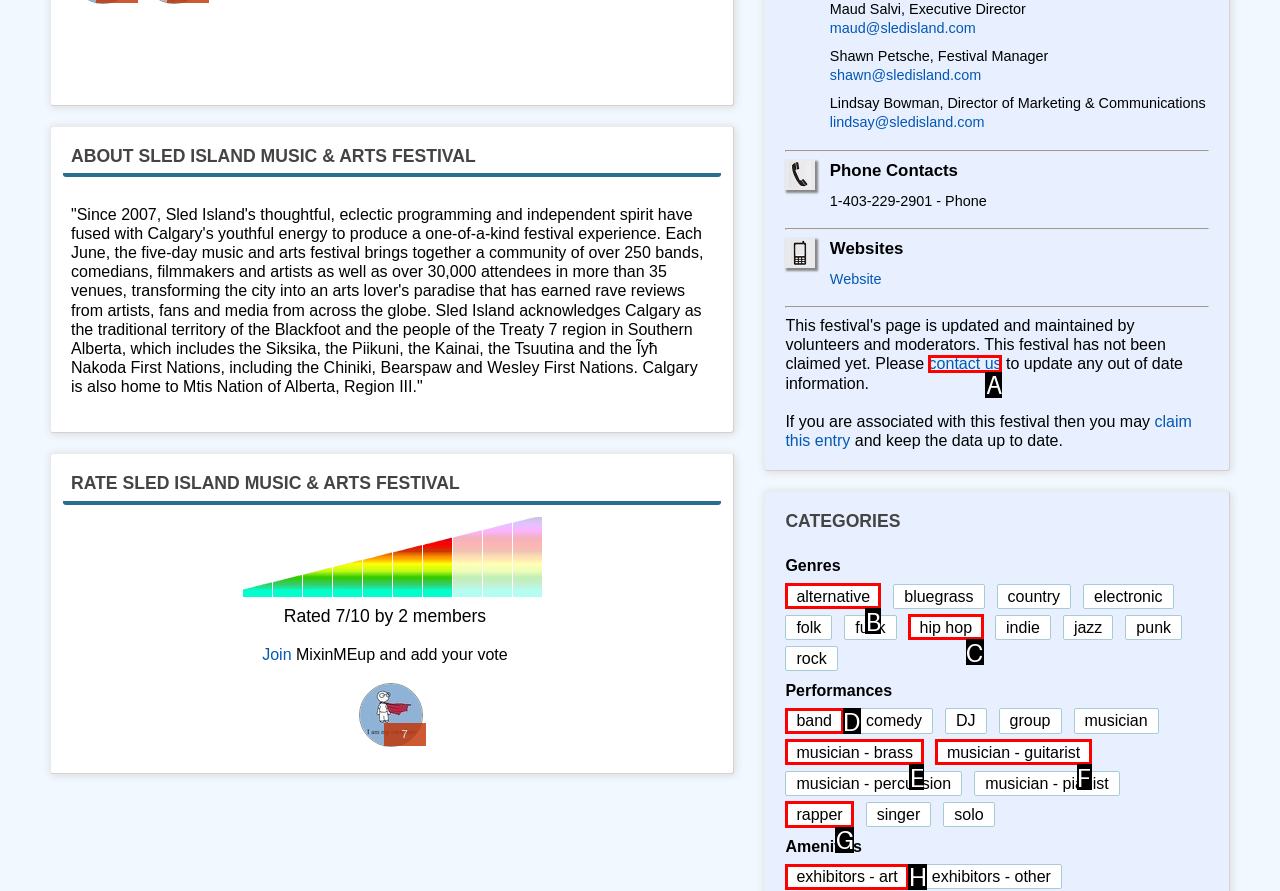Identify which HTML element should be clicked to fulfill this instruction: Explore alternative music Reply with the correct option's letter.

B